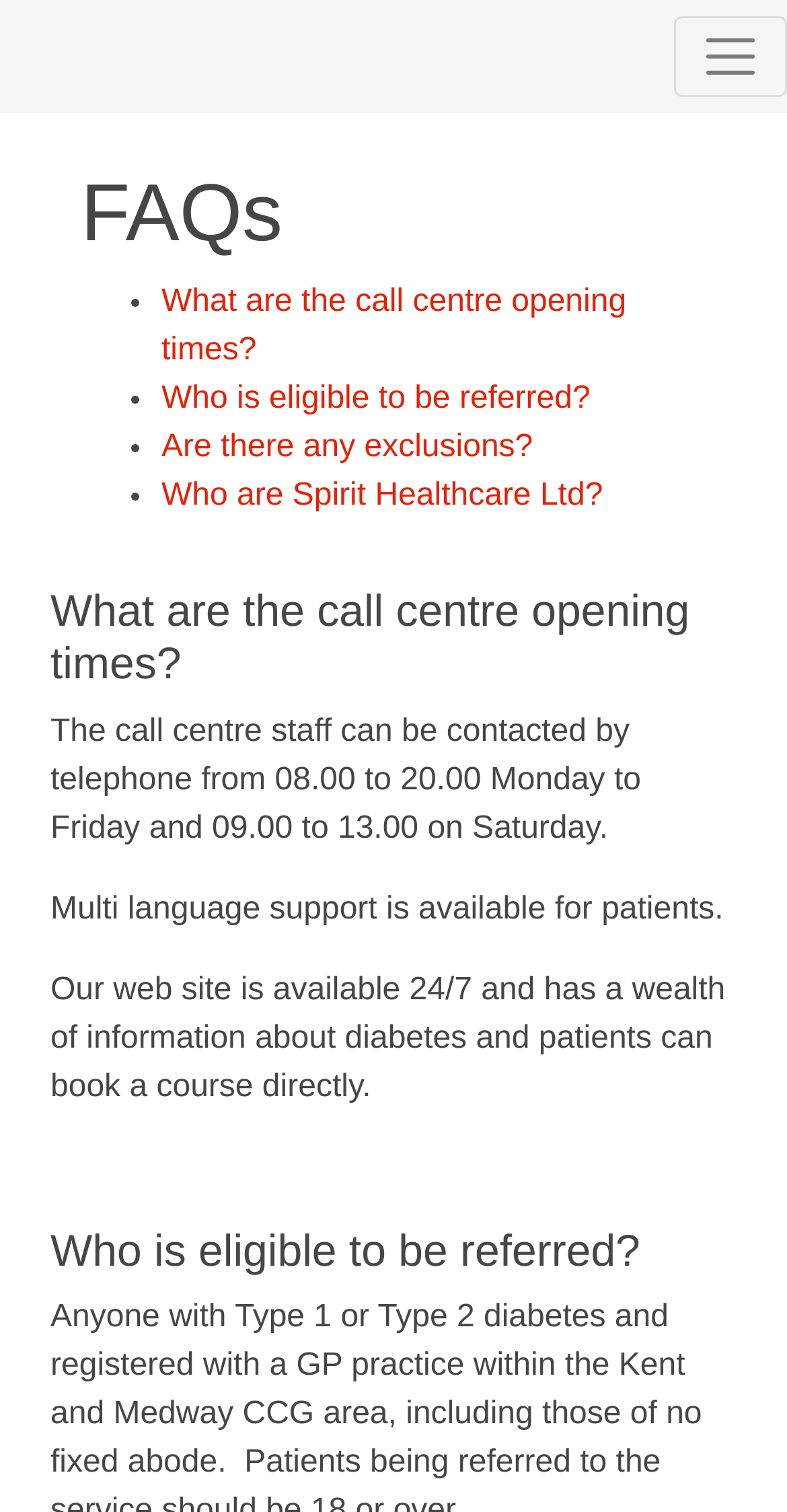Is the website available 24/7? Please answer the question using a single word or phrase based on the image.

Yes